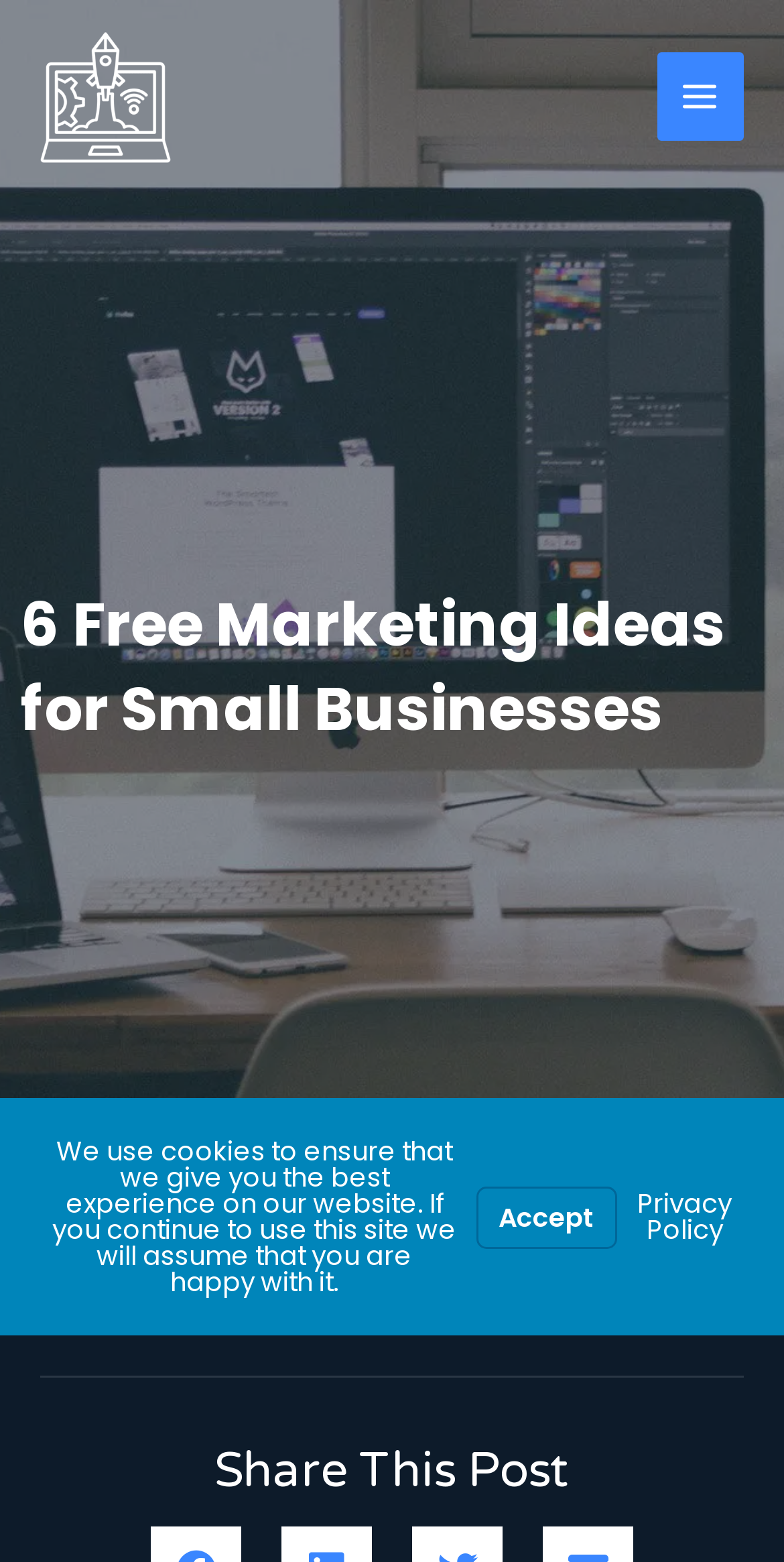Answer this question using a single word or a brief phrase:
What is the purpose of the button in the top right corner?

MAIN MENU